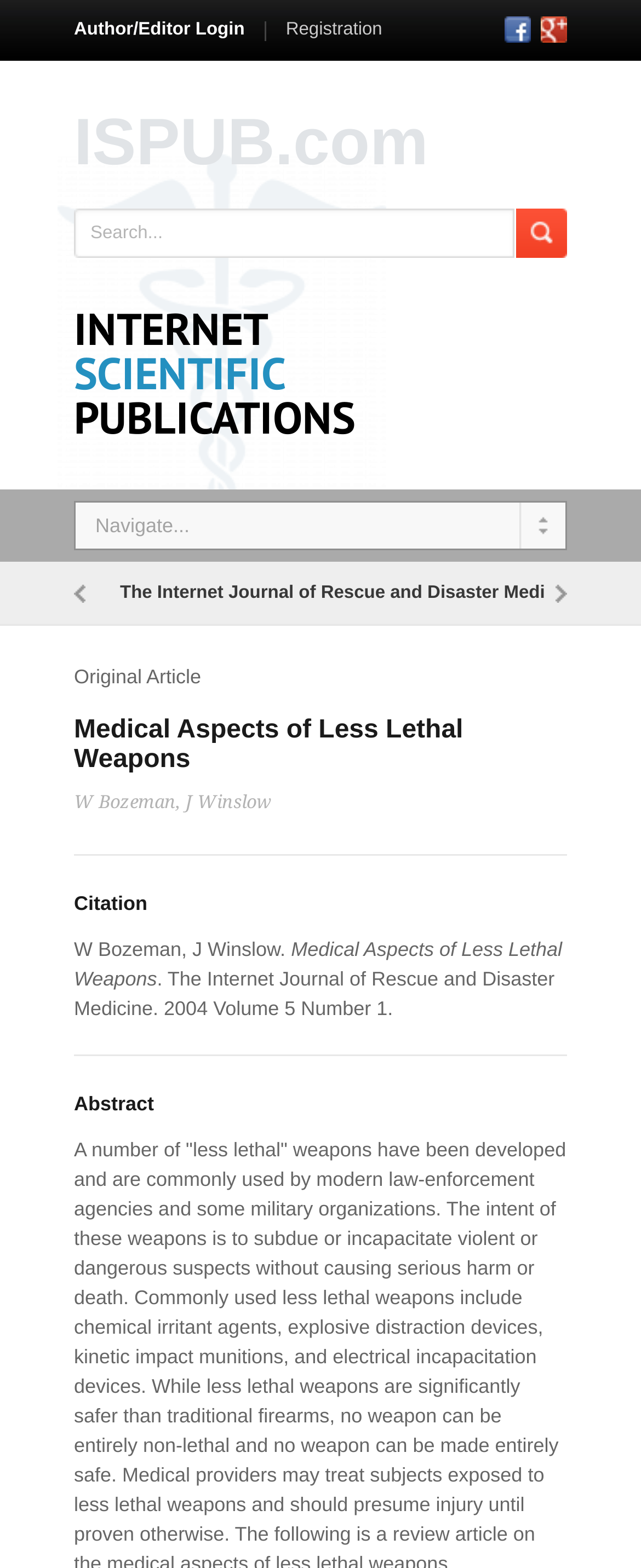Locate the bounding box coordinates of the area to click to fulfill this instruction: "search for publications". The bounding box should be presented as four float numbers between 0 and 1, in the order [left, top, right, bottom].

[0.141, 0.133, 0.782, 0.164]